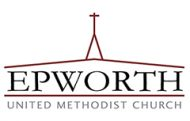Give a concise answer using only one word or phrase for this question:
What does the logo convey?

A sense of warmth and community